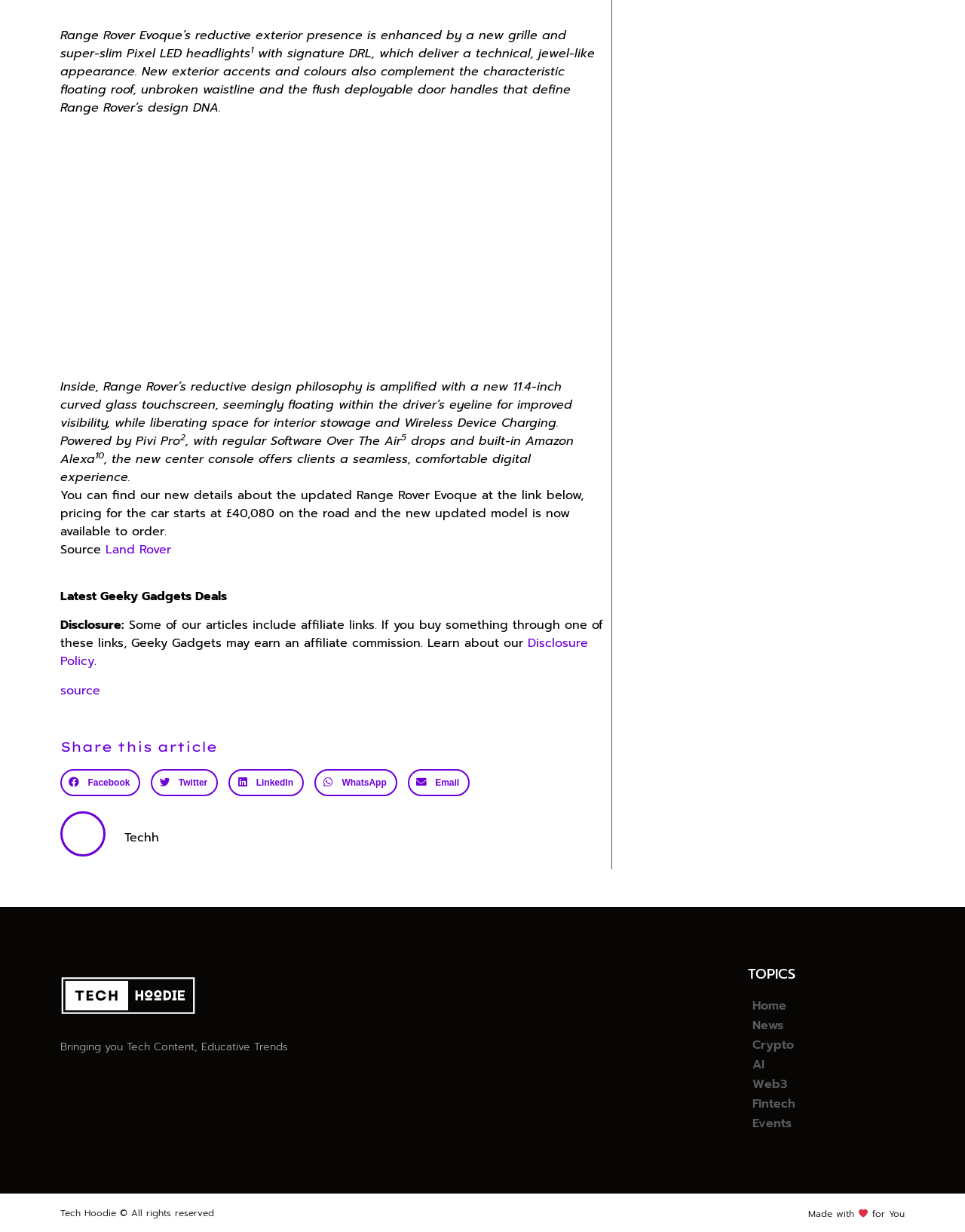Identify the bounding box coordinates of the clickable region required to complete the instruction: "Click the 'Share on facebook' button". The coordinates should be given as four float numbers within the range of 0 and 1, i.e., [left, top, right, bottom].

[0.062, 0.624, 0.146, 0.646]